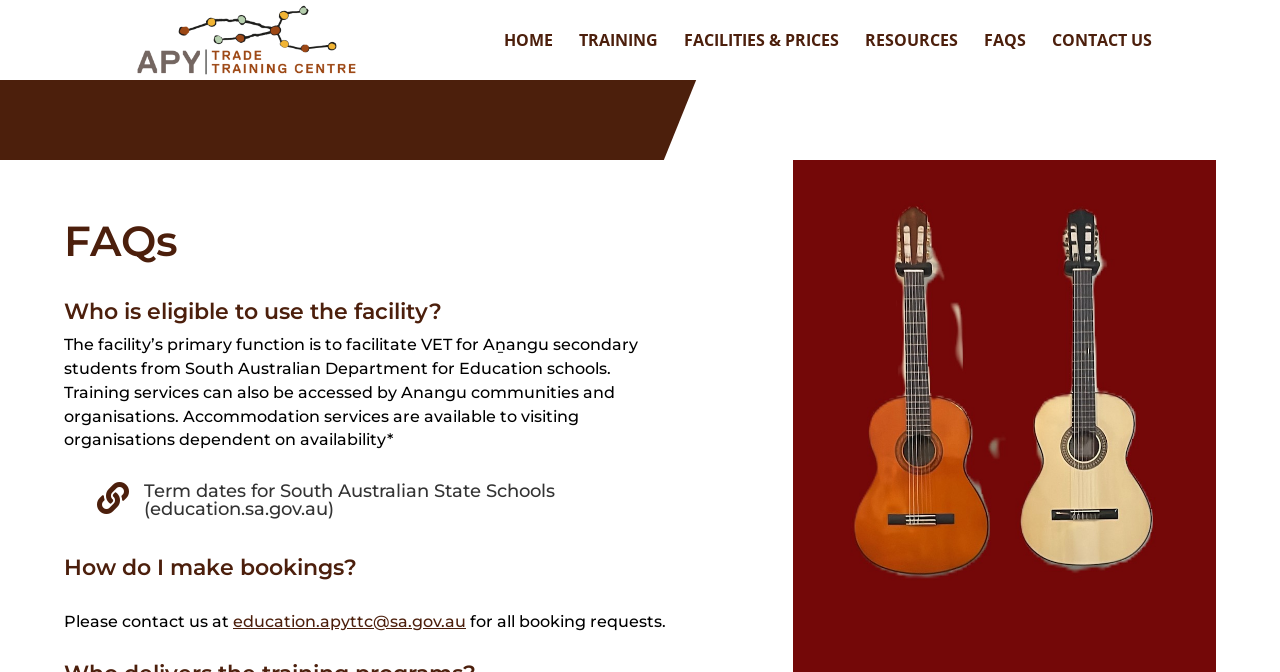Using the format (top-left x, top-left y, bottom-right x, bottom-right y), provide the bounding box coordinates for the described UI element. All values should be floating point numbers between 0 and 1: Contact Us

[0.822, 0.049, 0.9, 0.119]